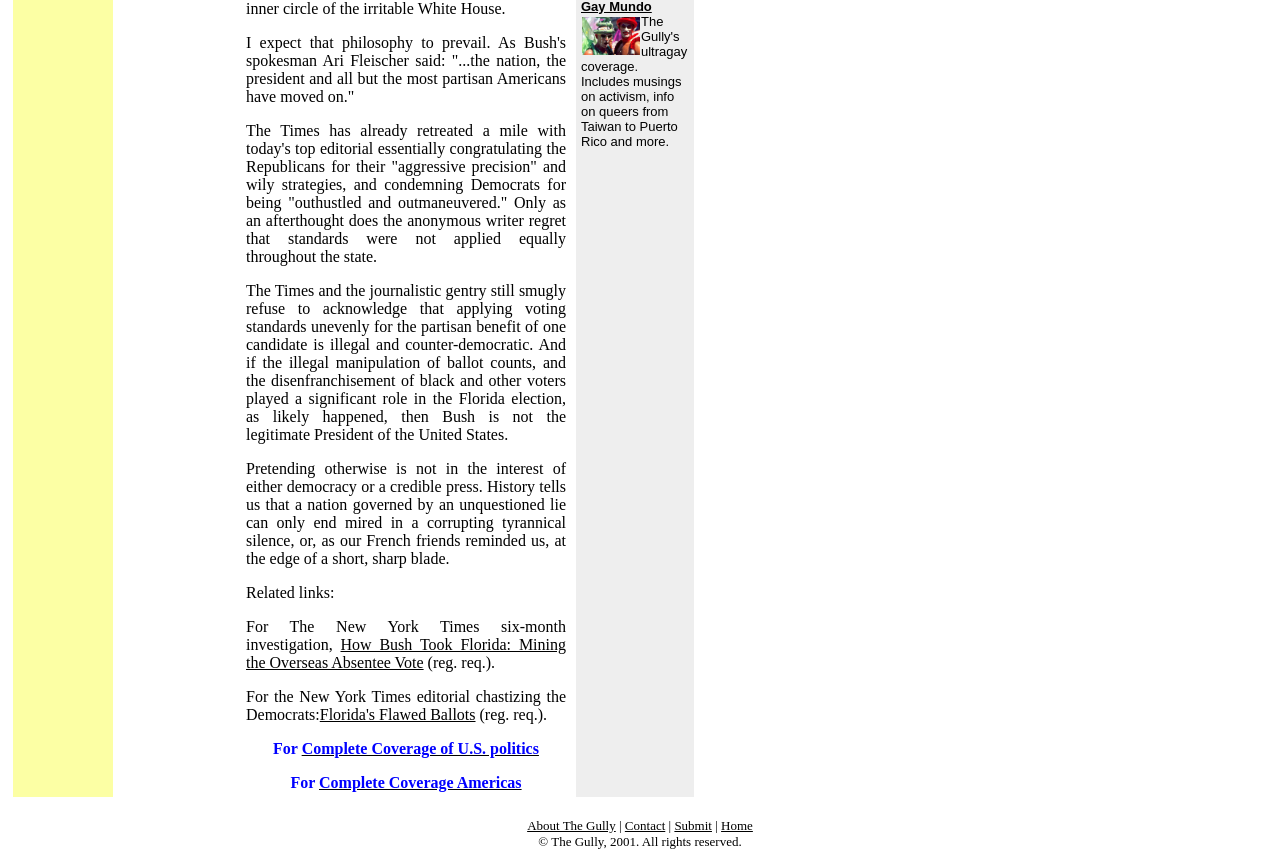Please identify the bounding box coordinates of the element's region that should be clicked to execute the following instruction: "Read about how Bush took Florida". The bounding box coordinates must be four float numbers between 0 and 1, i.e., [left, top, right, bottom].

[0.192, 0.734, 0.442, 0.775]